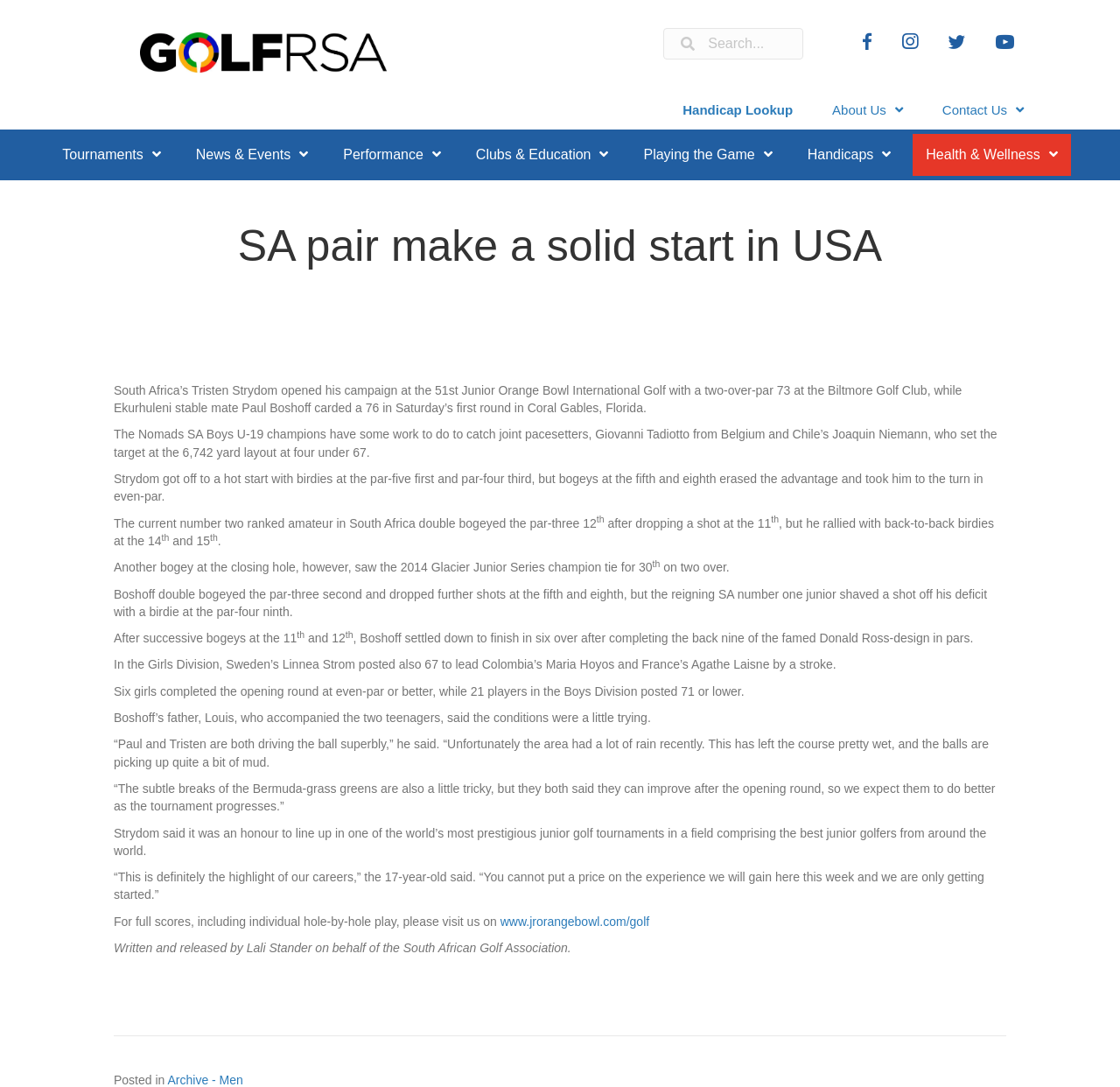Respond to the following query with just one word or a short phrase: 
Who is the author of the article?

Lali Stander